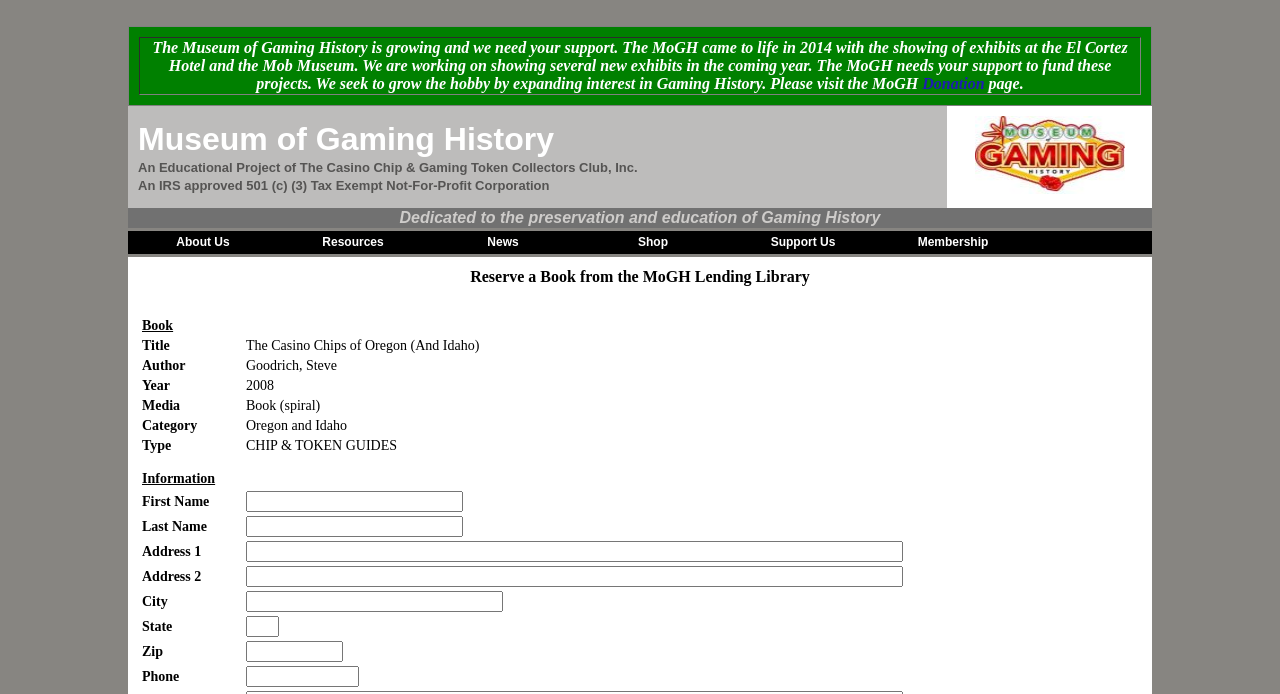Locate the bounding box coordinates of the element that needs to be clicked to carry out the instruction: "Click the 'About Us' link". The coordinates should be given as four float numbers ranging from 0 to 1, i.e., [left, top, right, bottom].

[0.1, 0.333, 0.217, 0.366]